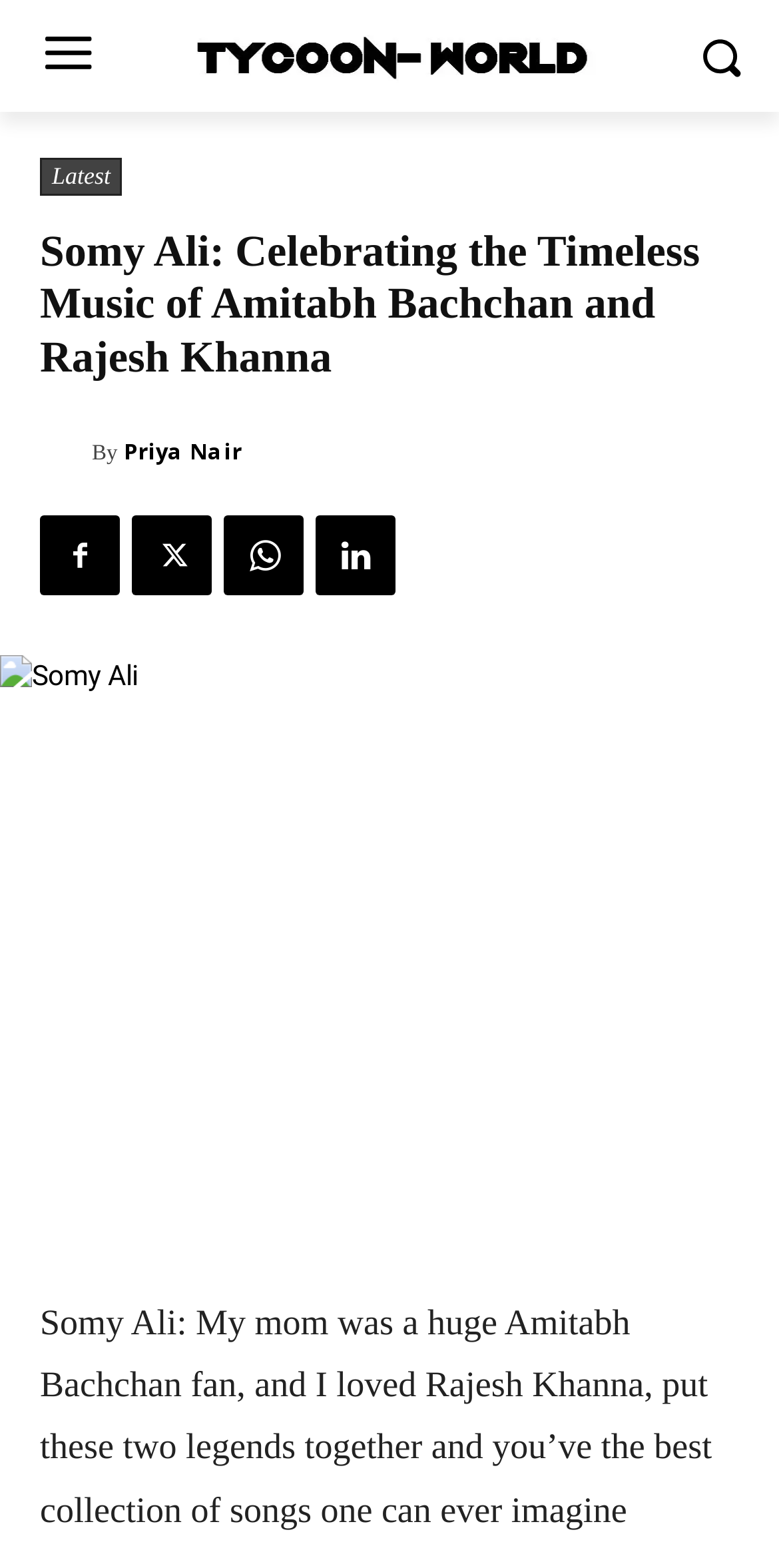What is the position of the logo in the webpage?
Relying on the image, give a concise answer in one word or a brief phrase.

Top-left